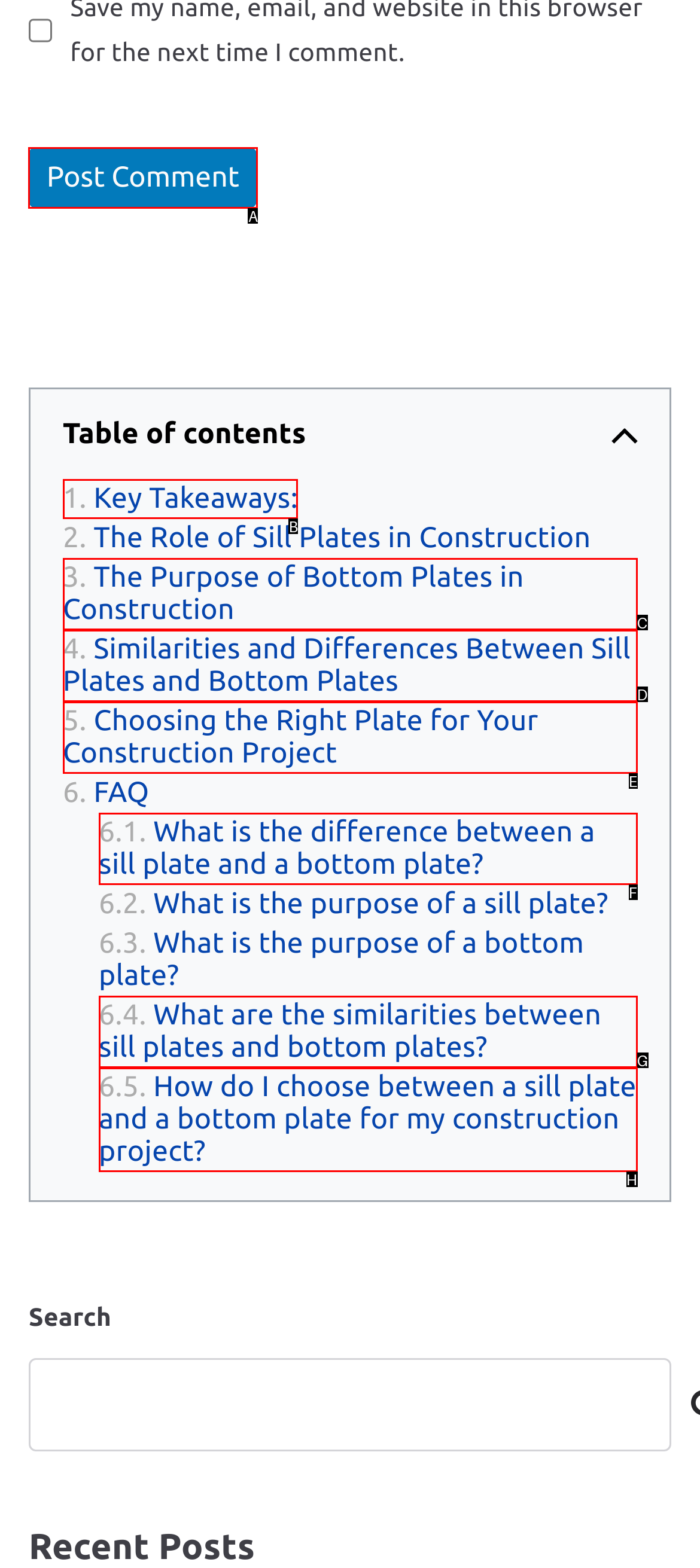Which UI element should you click on to achieve the following task: Click the Post Comment button? Provide the letter of the correct option.

A